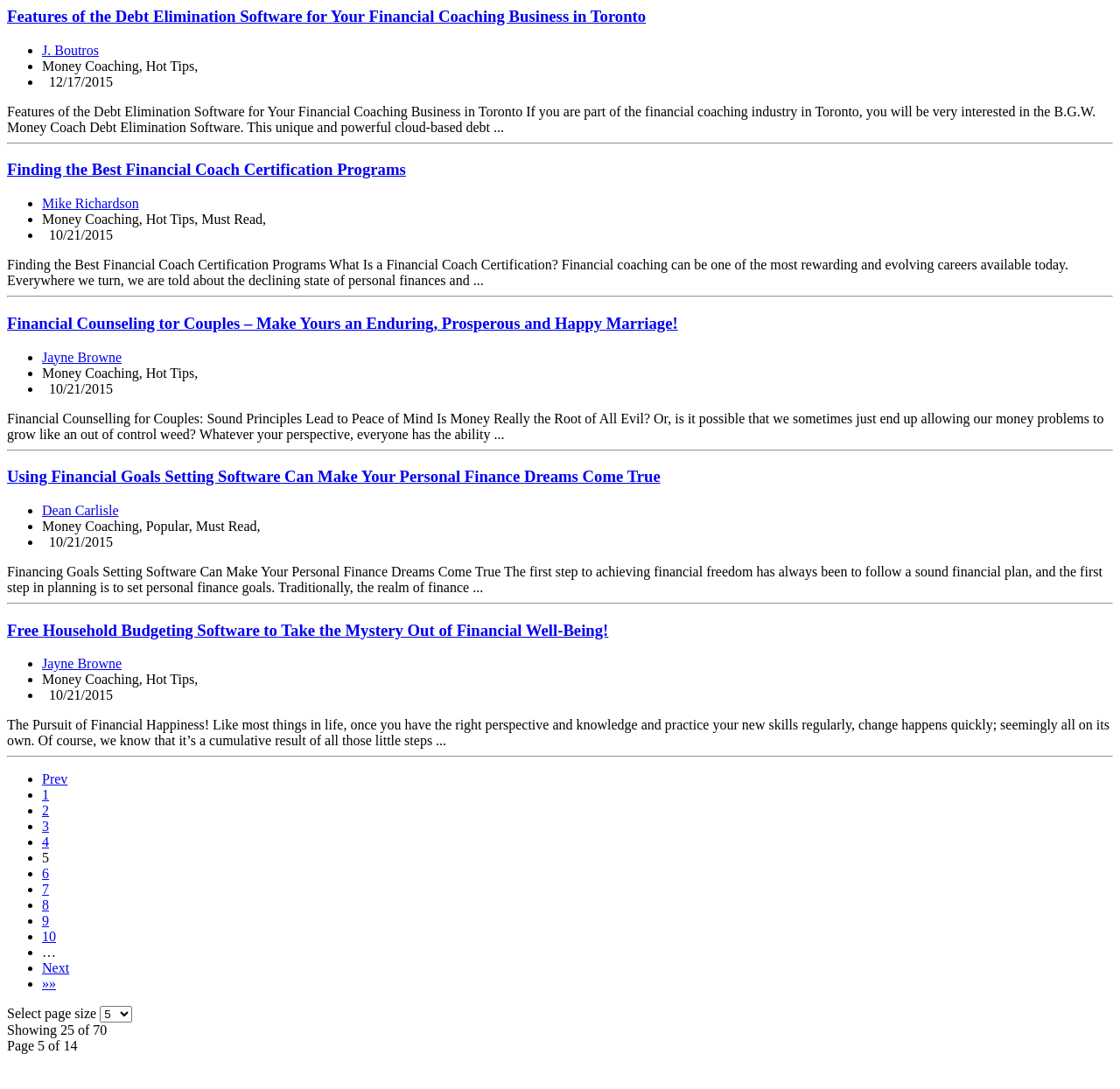Provide the bounding box coordinates for the area that should be clicked to complete the instruction: "Click on the link 'Using Financial Goals Setting Software Can Make Your Personal Finance Dreams Come True'".

[0.006, 0.429, 0.59, 0.446]